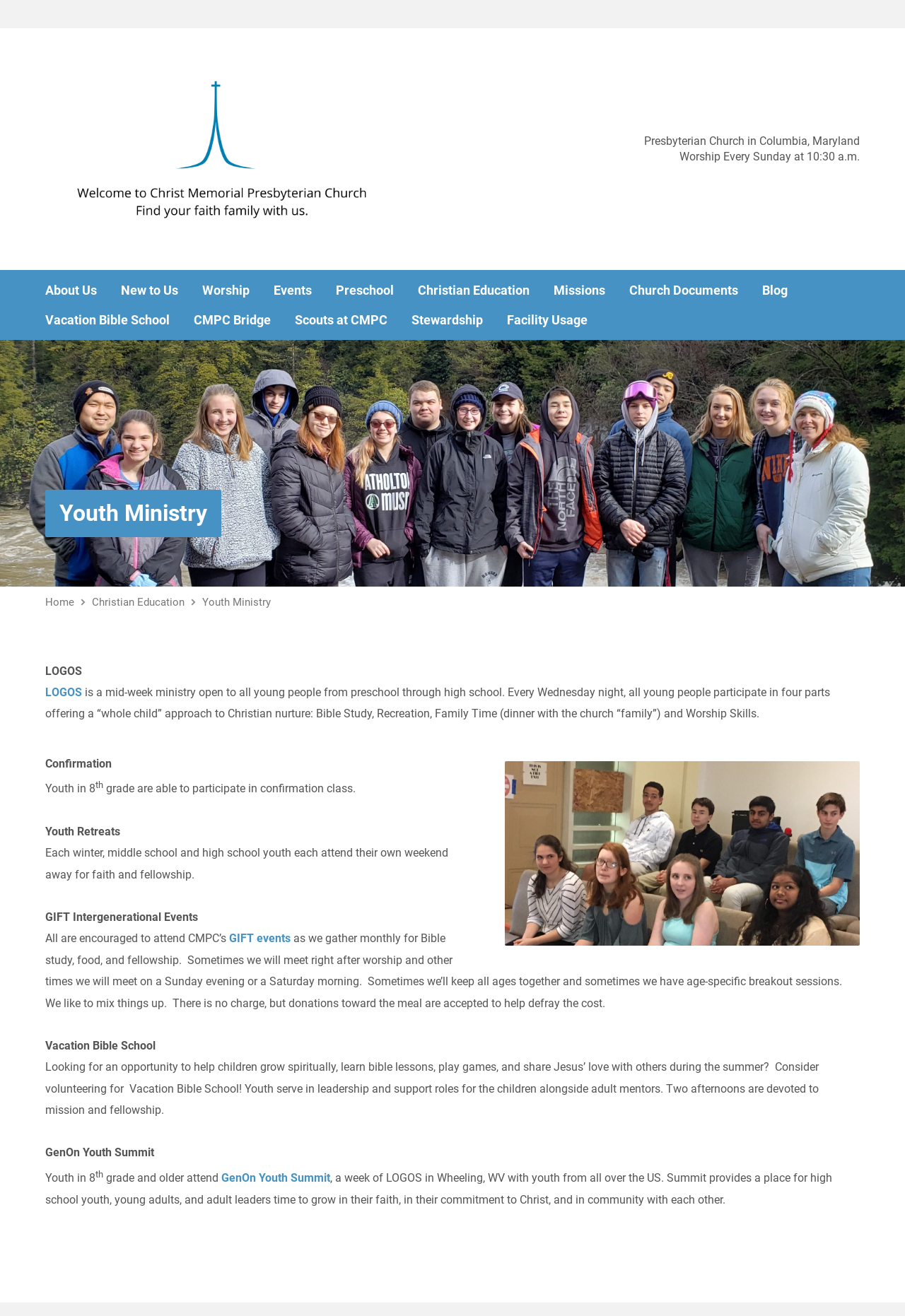Show me the bounding box coordinates of the clickable region to achieve the task as per the instruction: "Click on the 'About Us' link".

[0.05, 0.216, 0.107, 0.226]